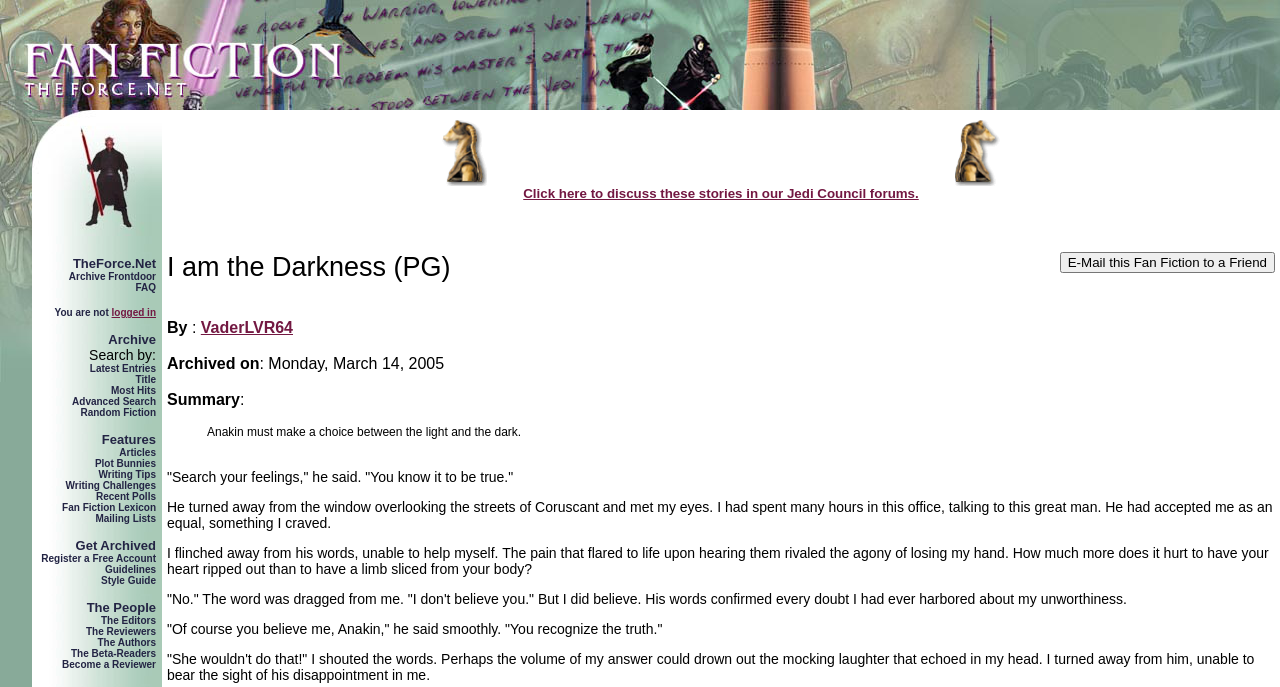Please identify the bounding box coordinates of the element I need to click to follow this instruction: "Read the fan fiction 'I am the Darkness'".

[0.13, 0.367, 0.623, 0.412]